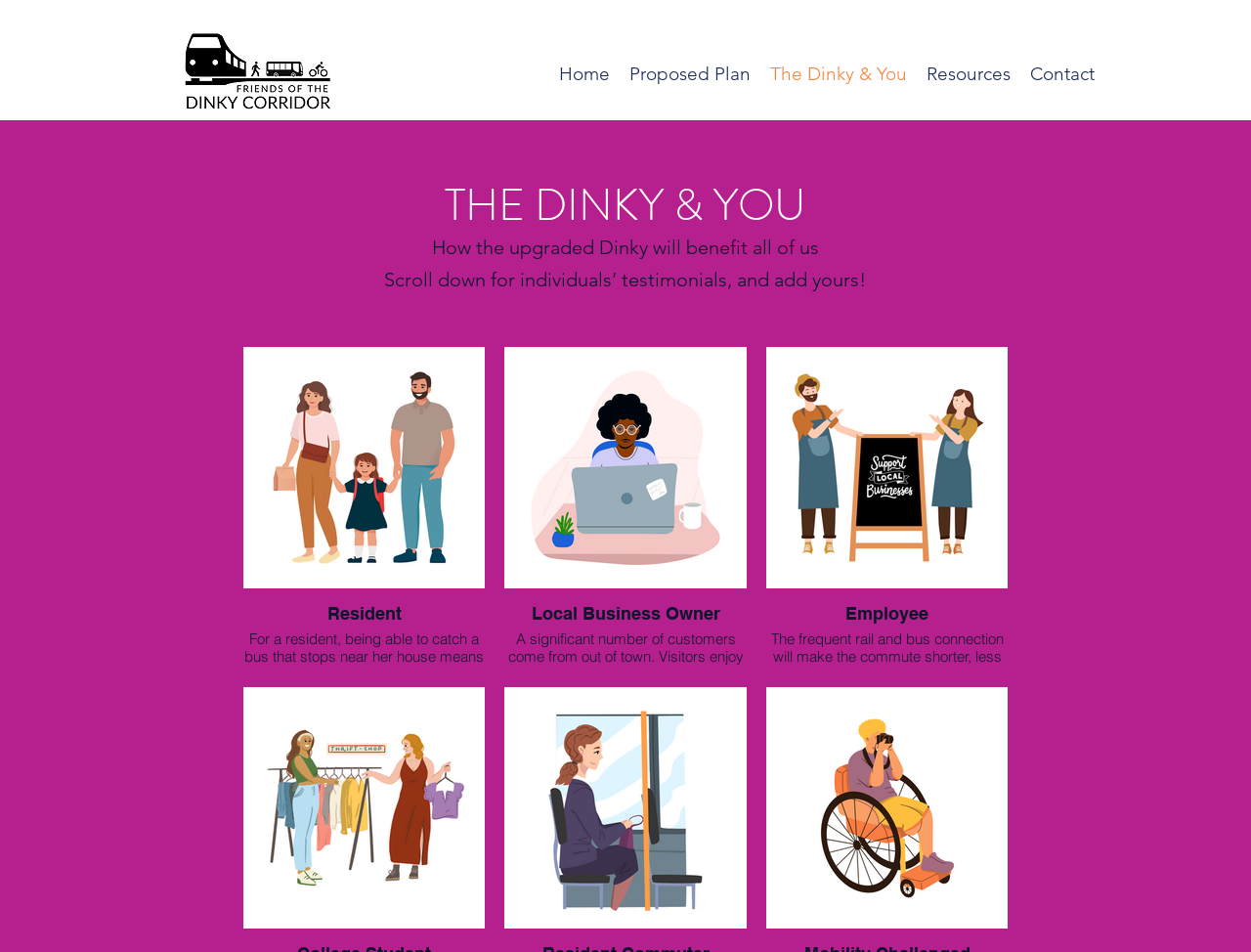Please find the bounding box coordinates of the element that you should click to achieve the following instruction: "Click the Home link". The coordinates should be presented as four float numbers between 0 and 1: [left, top, right, bottom].

[0.439, 0.061, 0.495, 0.091]